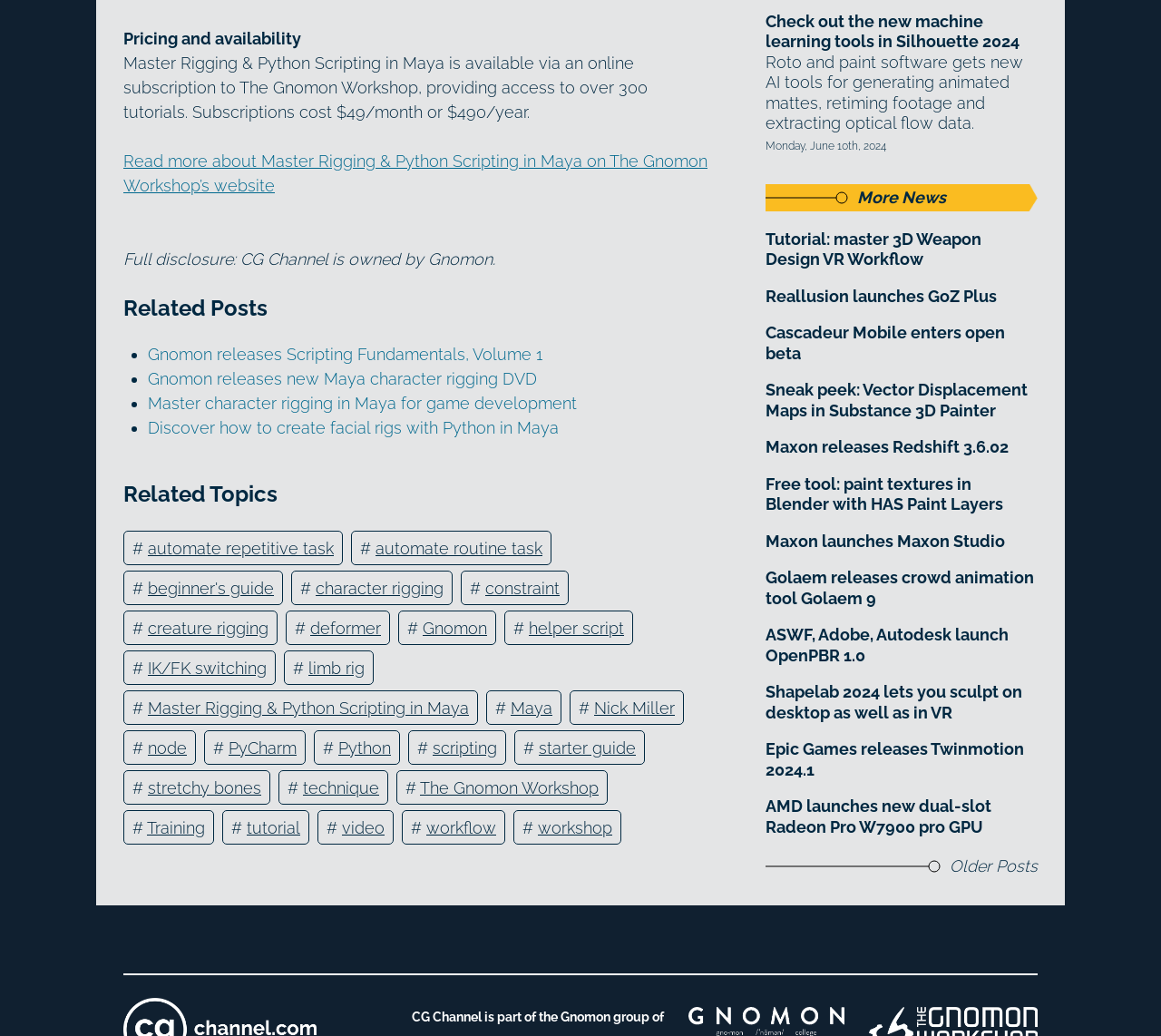What is the title of the related post?
We need a detailed and meticulous answer to the question.

The title of the related post is 'Gnomon releases Scripting Fundamentals, Volume 1' which is located in the section 'Related Posts' and is a link to a related article.